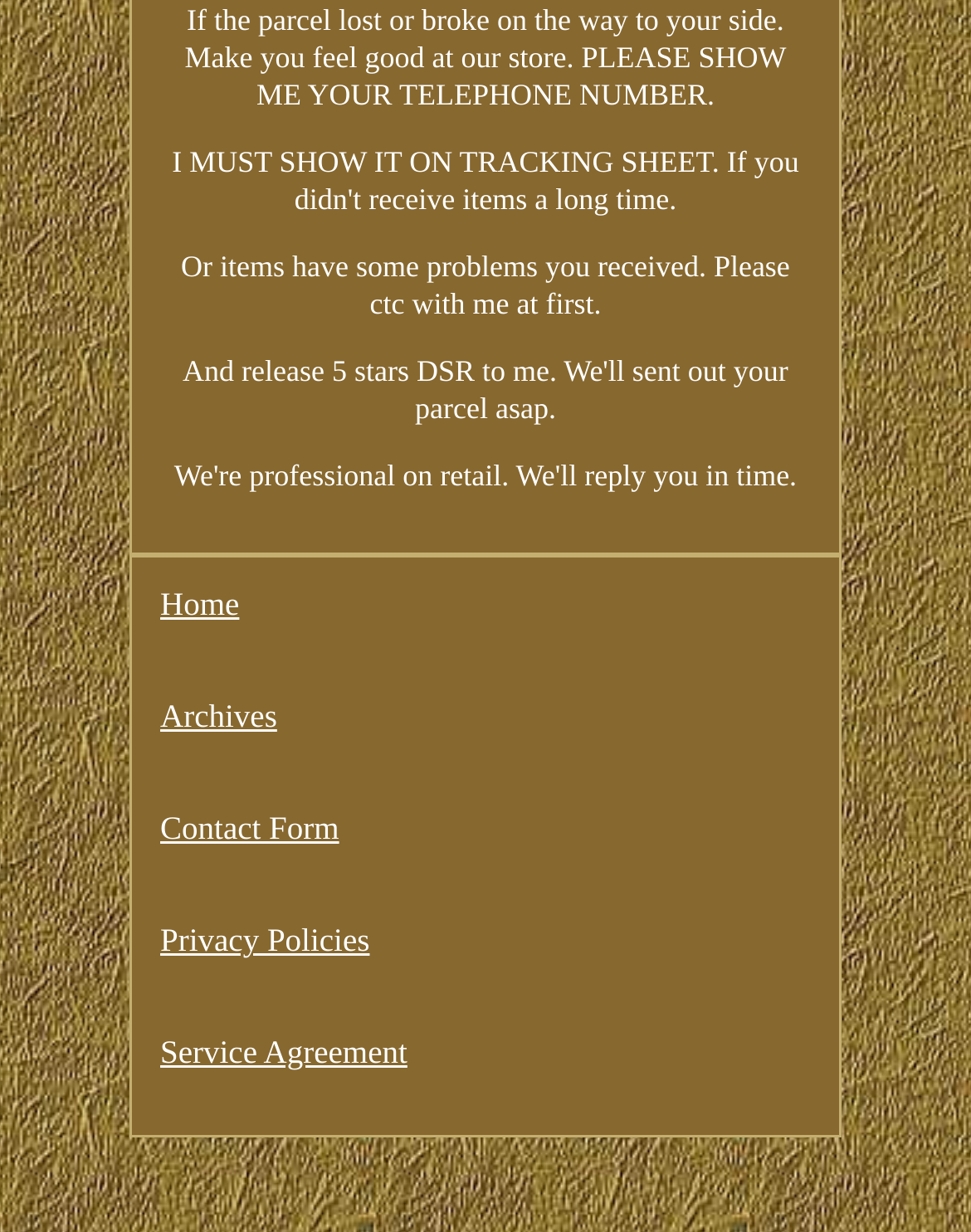Provide the bounding box coordinates for the UI element that is described as: "Service Agreement".

[0.165, 0.839, 0.835, 0.871]